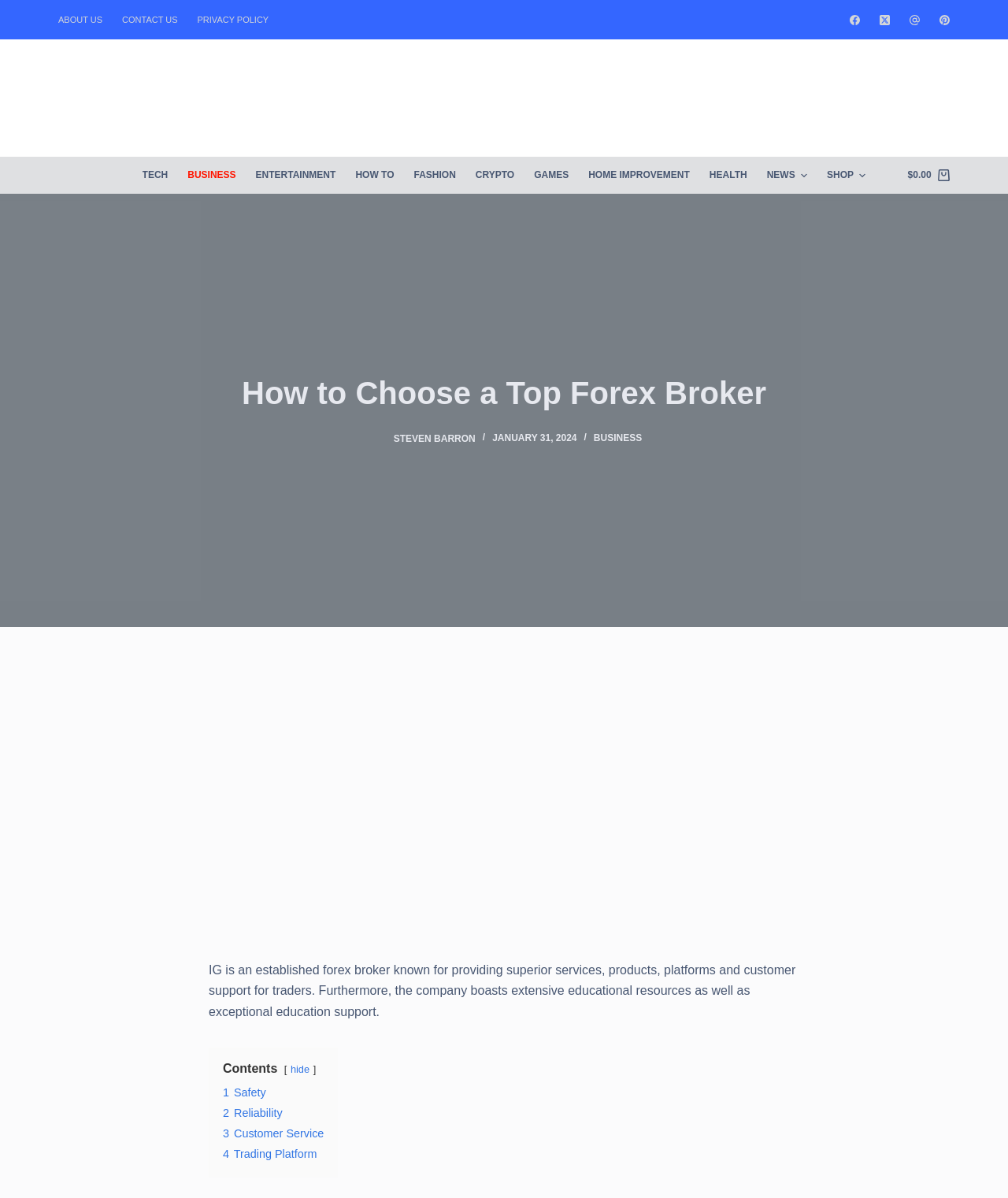Respond with a single word or short phrase to the following question: 
How many menu items are in the 'Header Menu'?

9